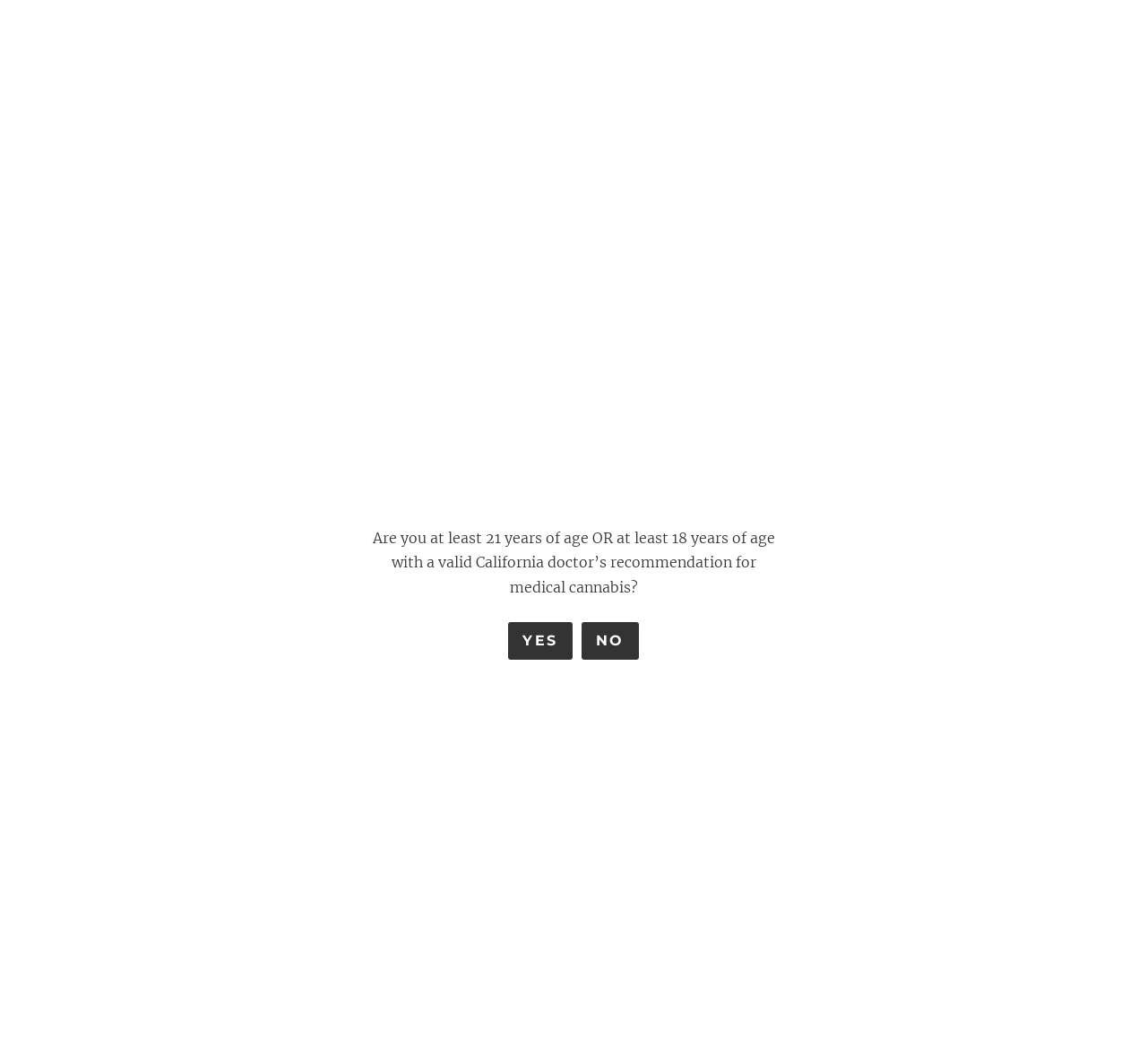Give a concise answer of one word or phrase to the question: 
Is there a search function on the webpage?

Yes